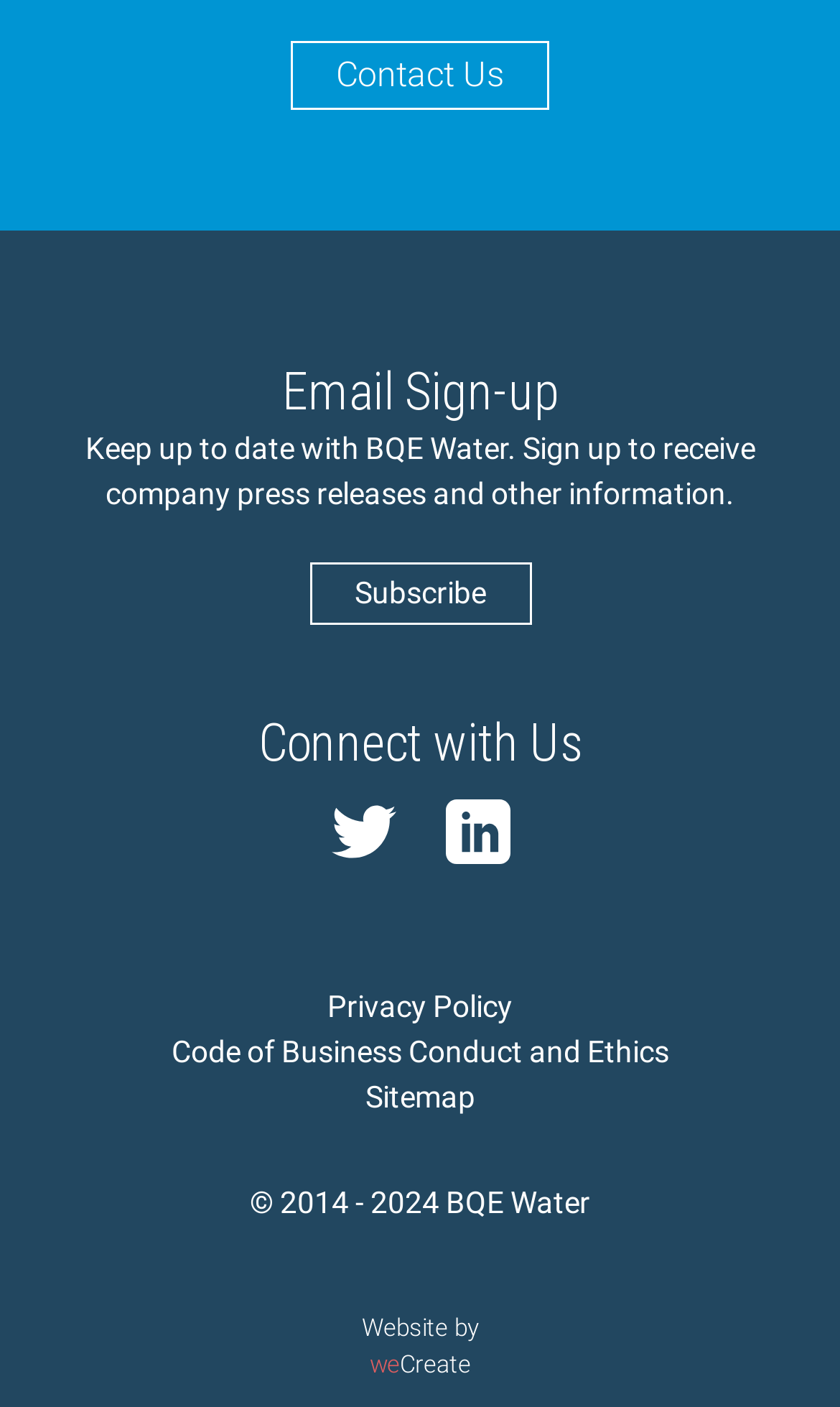Refer to the screenshot and answer the following question in detail:
What is the purpose of the 'Subscribe' link?

The 'Subscribe' link is located below the 'Email Sign-up' heading, which suggests that it is related to receiving company updates. The nearby text 'Keep up to date with BQE Water. Sign up to receive company press releases and other information.' further supports this conclusion.